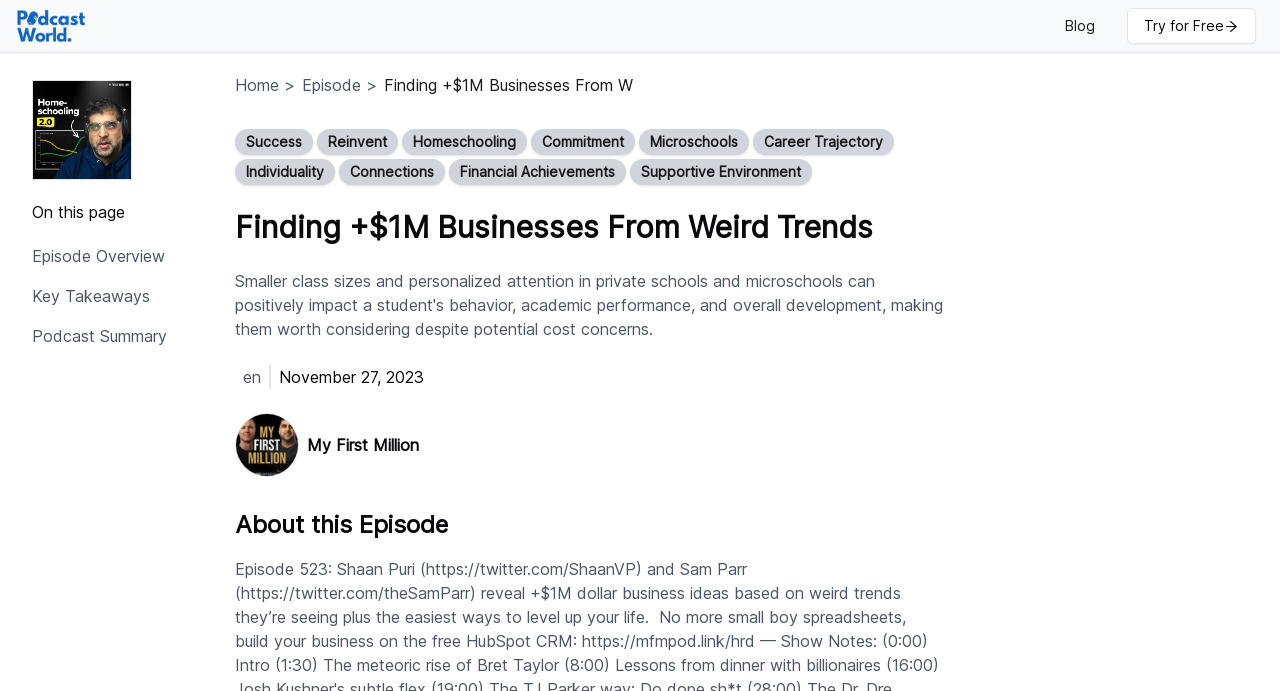What is the topic of the podcast episode?
Please respond to the question with a detailed and informative answer.

I found the answer by looking at the heading element with the text 'Finding +$1M Businesses From Weird Trends' which is a child element of the root element, indicating that it is the topic of the podcast episode.